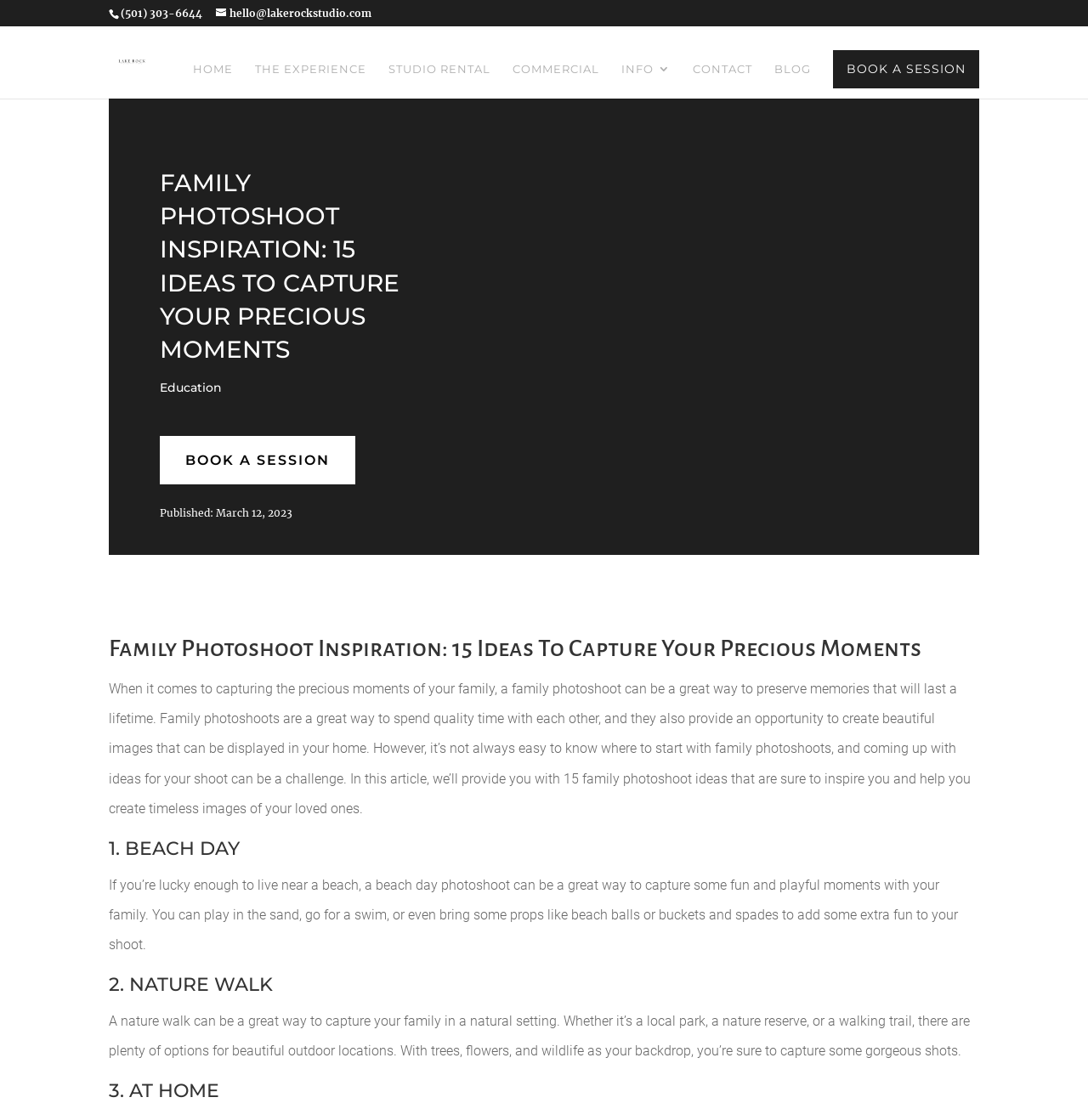Locate the bounding box of the user interface element based on this description: "alt="Little Rock Portrait Studio"".

[0.103, 0.048, 0.14, 0.062]